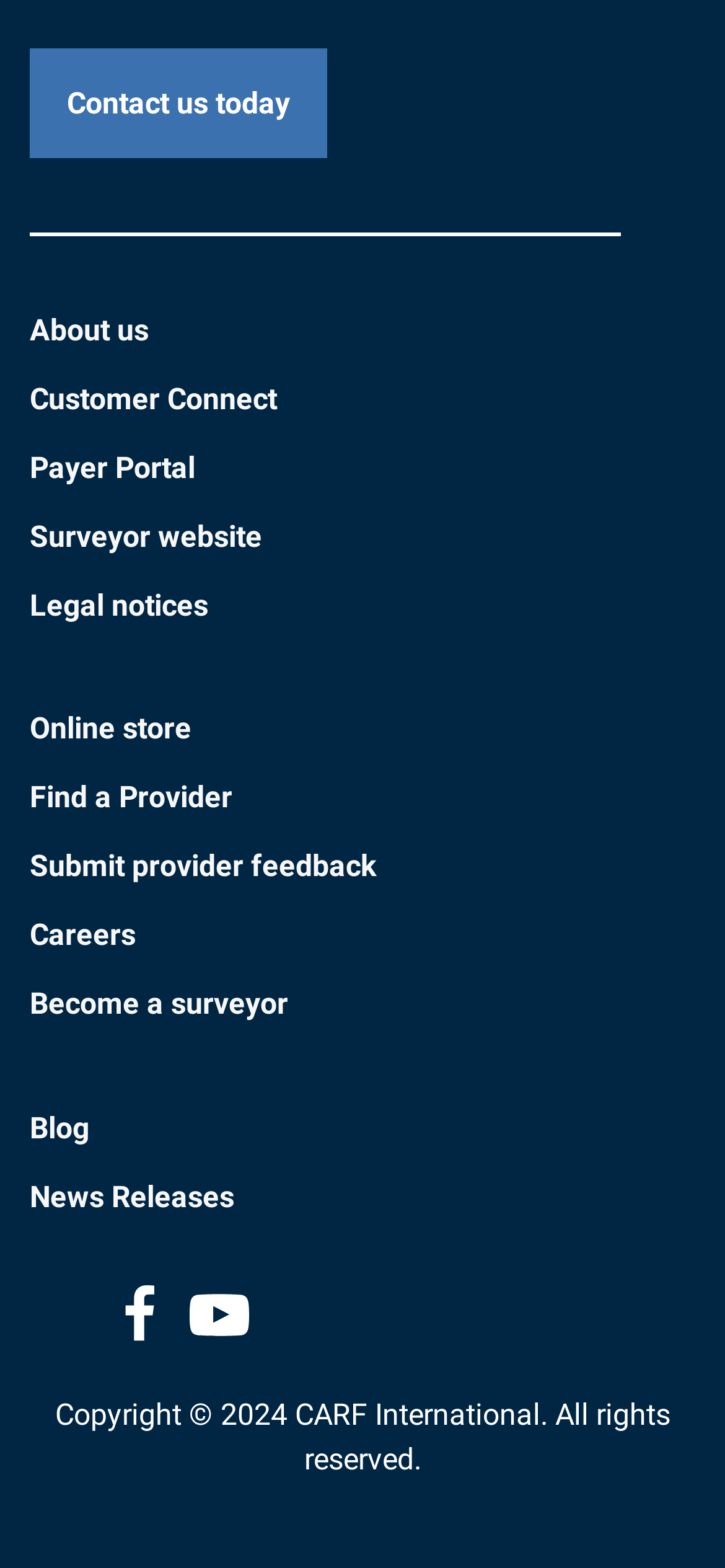How many social media links are present?
Kindly answer the question with as much detail as you can.

The webpage contains links to three social media platforms: LinkedIn, Facebook, and YouTube. These links are accompanied by their respective logos, indicating that the organization has a presence on these platforms.